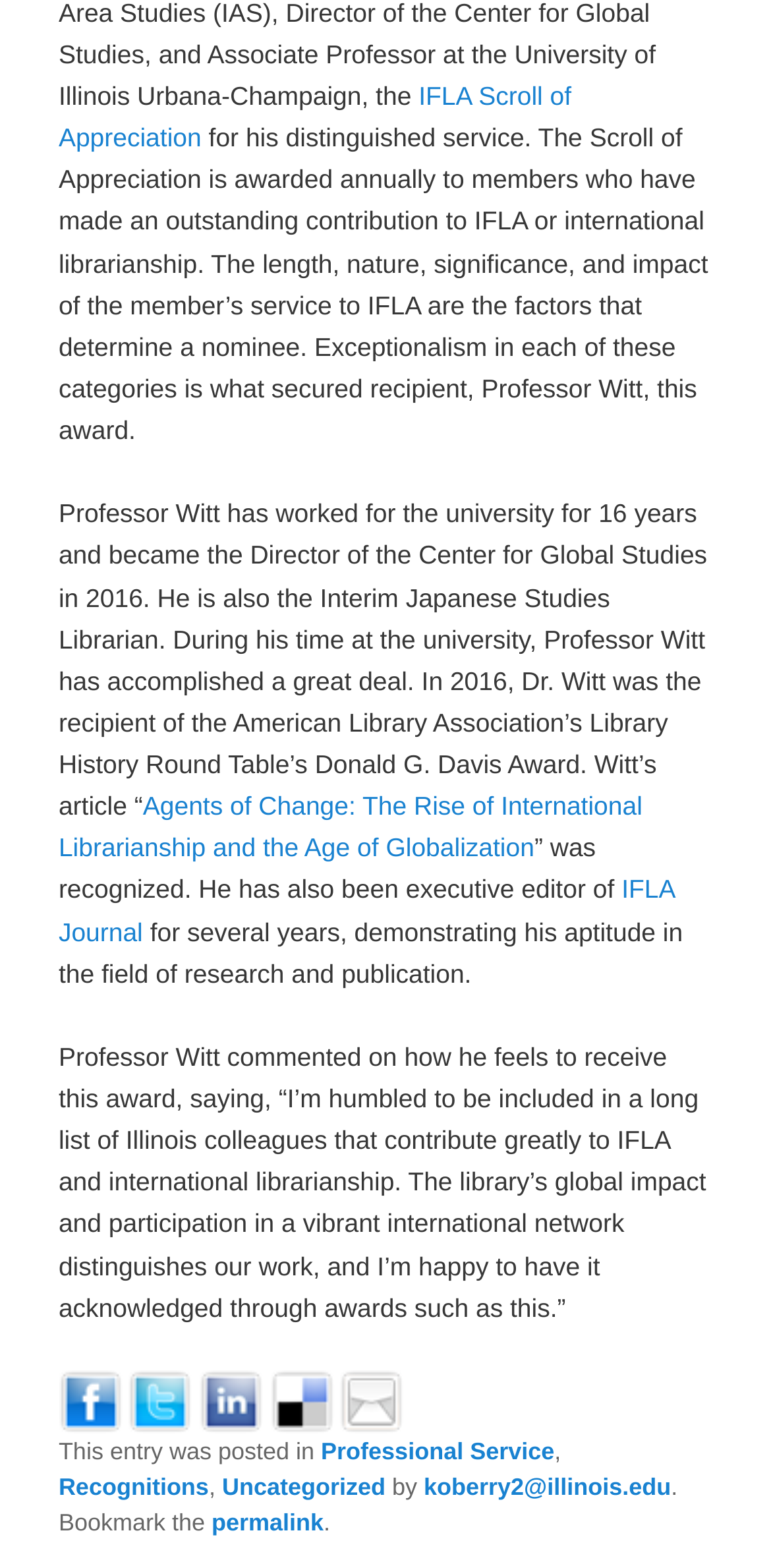Find the bounding box coordinates of the clickable area that will achieve the following instruction: "Click the link to IFLA Scroll of Appreciation".

[0.076, 0.052, 0.741, 0.097]